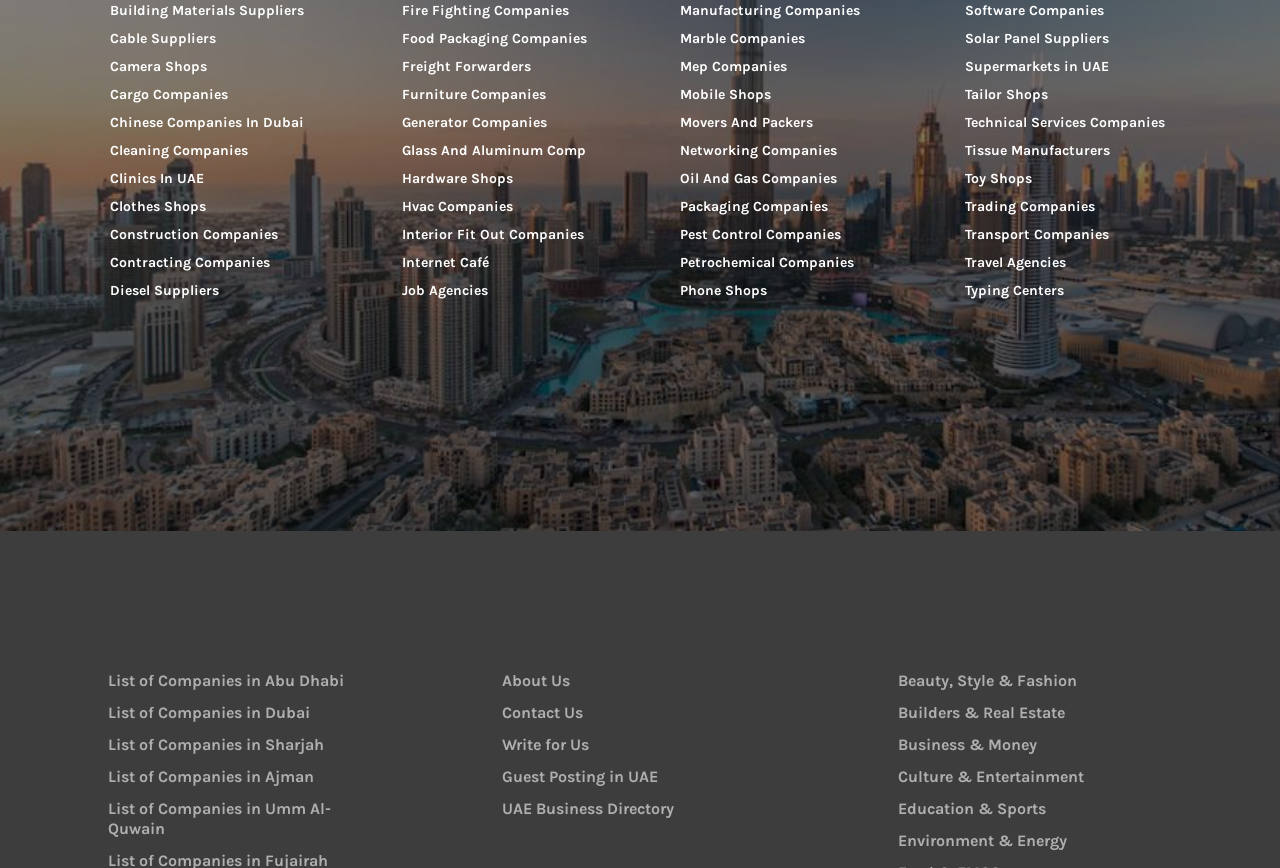For the given element description List of Companies in Ajman, determine the bounding box coordinates of the UI element. The coordinates should follow the format (top-left x, top-left y, bottom-right x, bottom-right y) and be within the range of 0 to 1.

[0.049, 0.877, 0.312, 0.914]